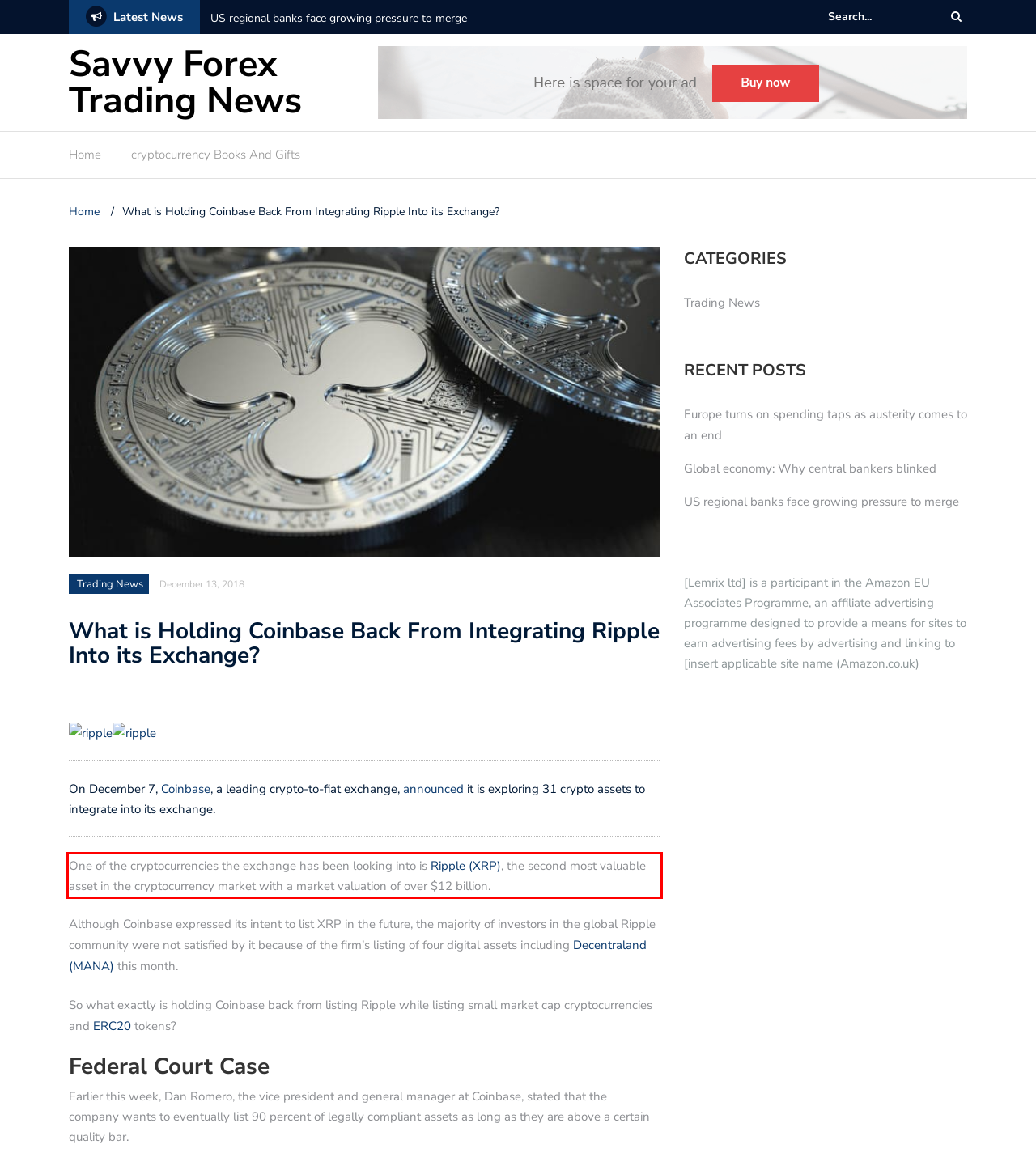You have a webpage screenshot with a red rectangle surrounding a UI element. Extract the text content from within this red bounding box.

One of the cryptocurrencies the exchange has been looking into is Ripple (XRP), the second most valuable asset in the cryptocurrency market with a market valuation of over $12 billion.